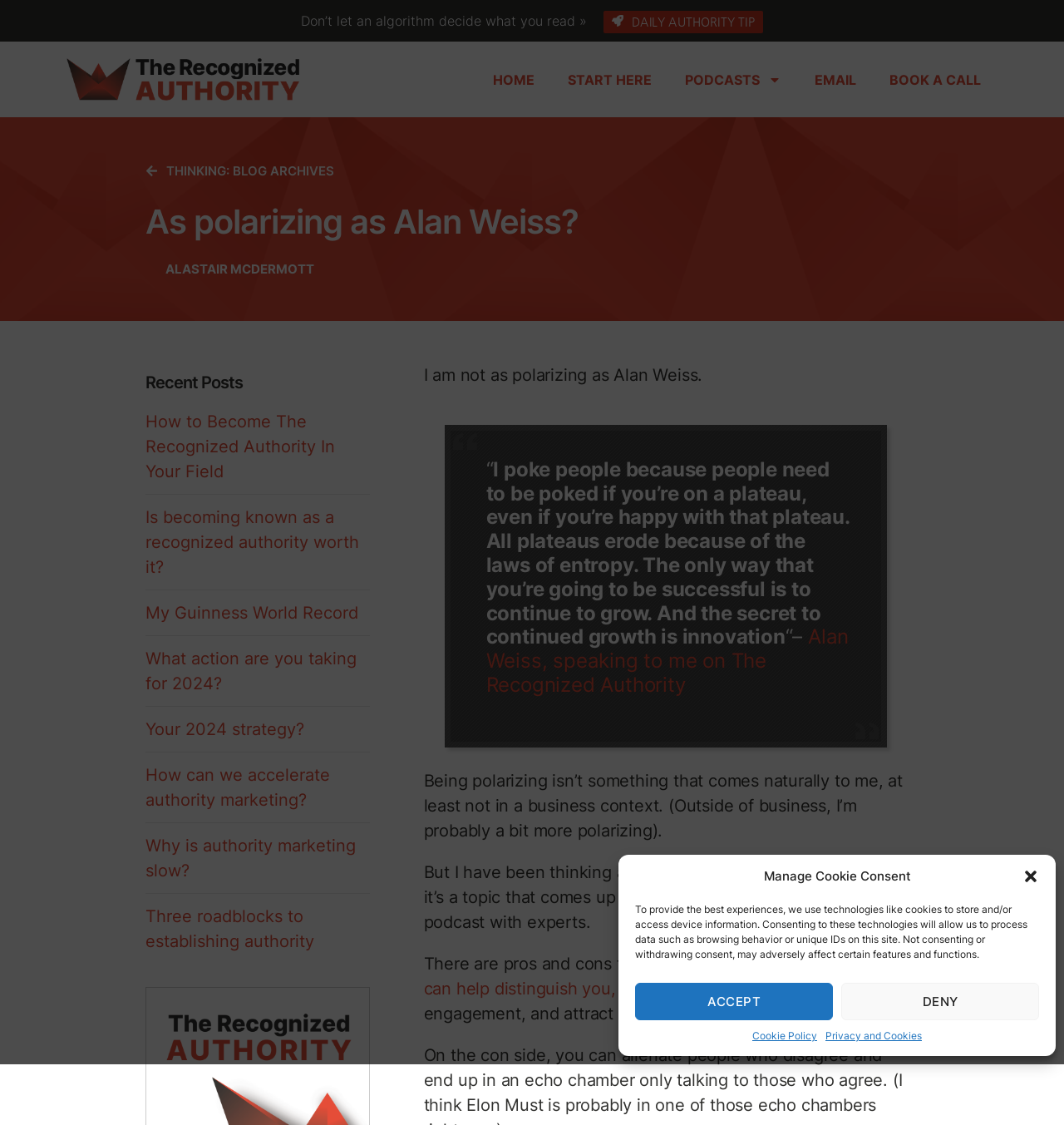Can you show the bounding box coordinates of the region to click on to complete the task described in the instruction: "Listen to the podcast"?

[0.628, 0.054, 0.75, 0.088]